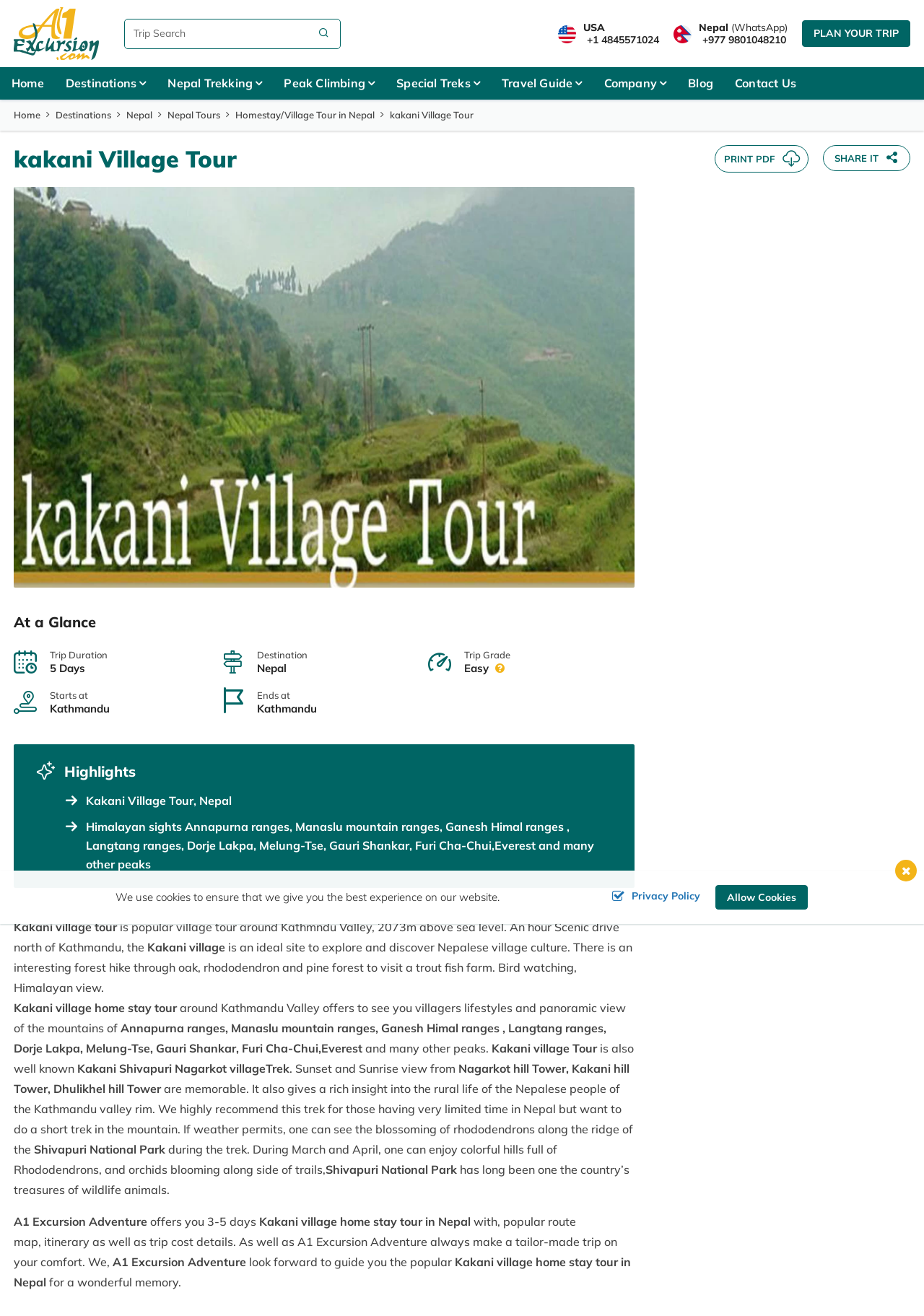What is the destination of the Kakani Village Tour?
Using the visual information, respond with a single word or phrase.

Nepal